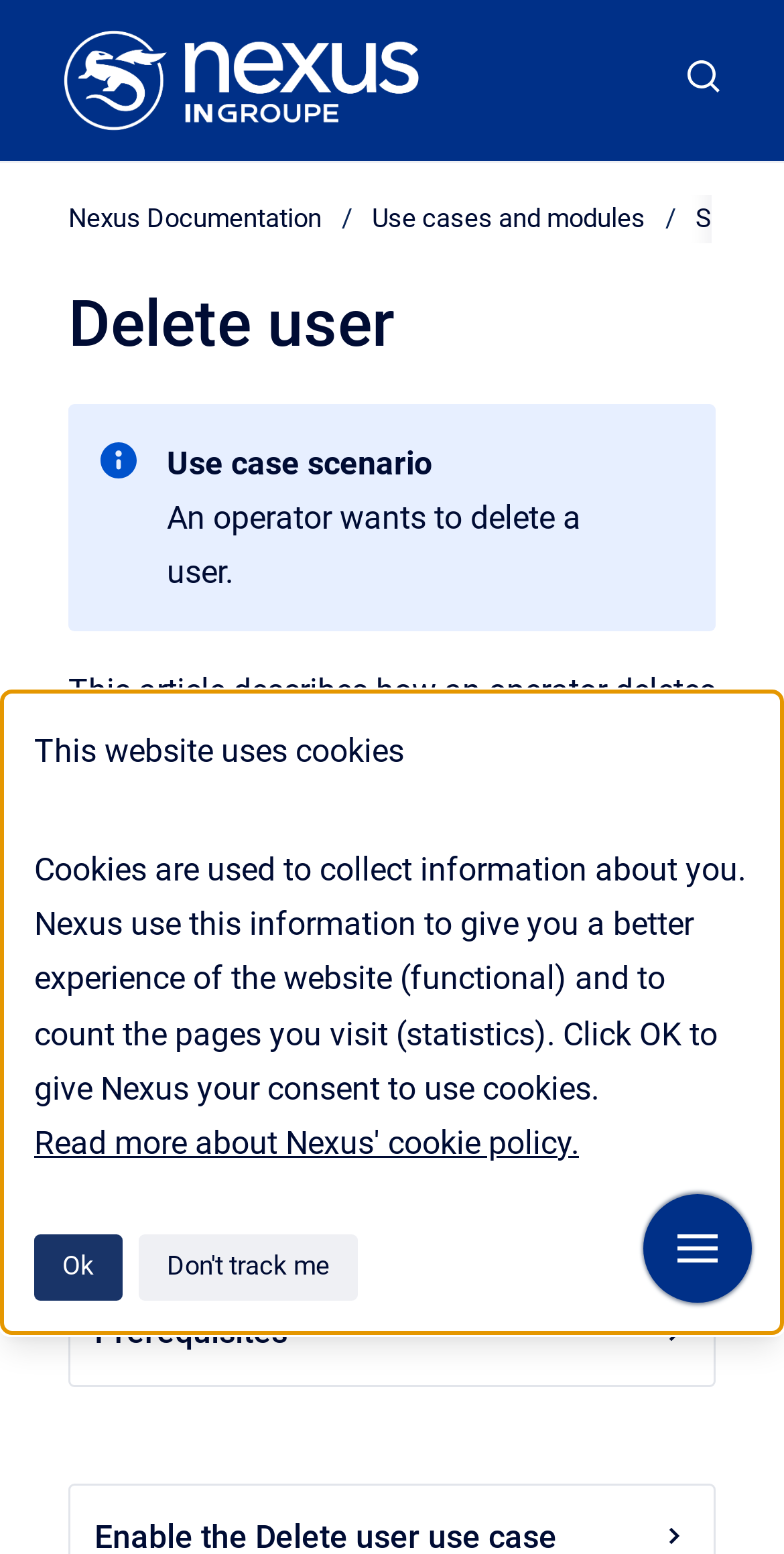What happens to user history when a user is deleted?
Please use the image to deliver a detailed and complete answer.

According to the webpage, when a user is deleted, their history will still remain in the system. This information is provided in a static text element on the webpage.